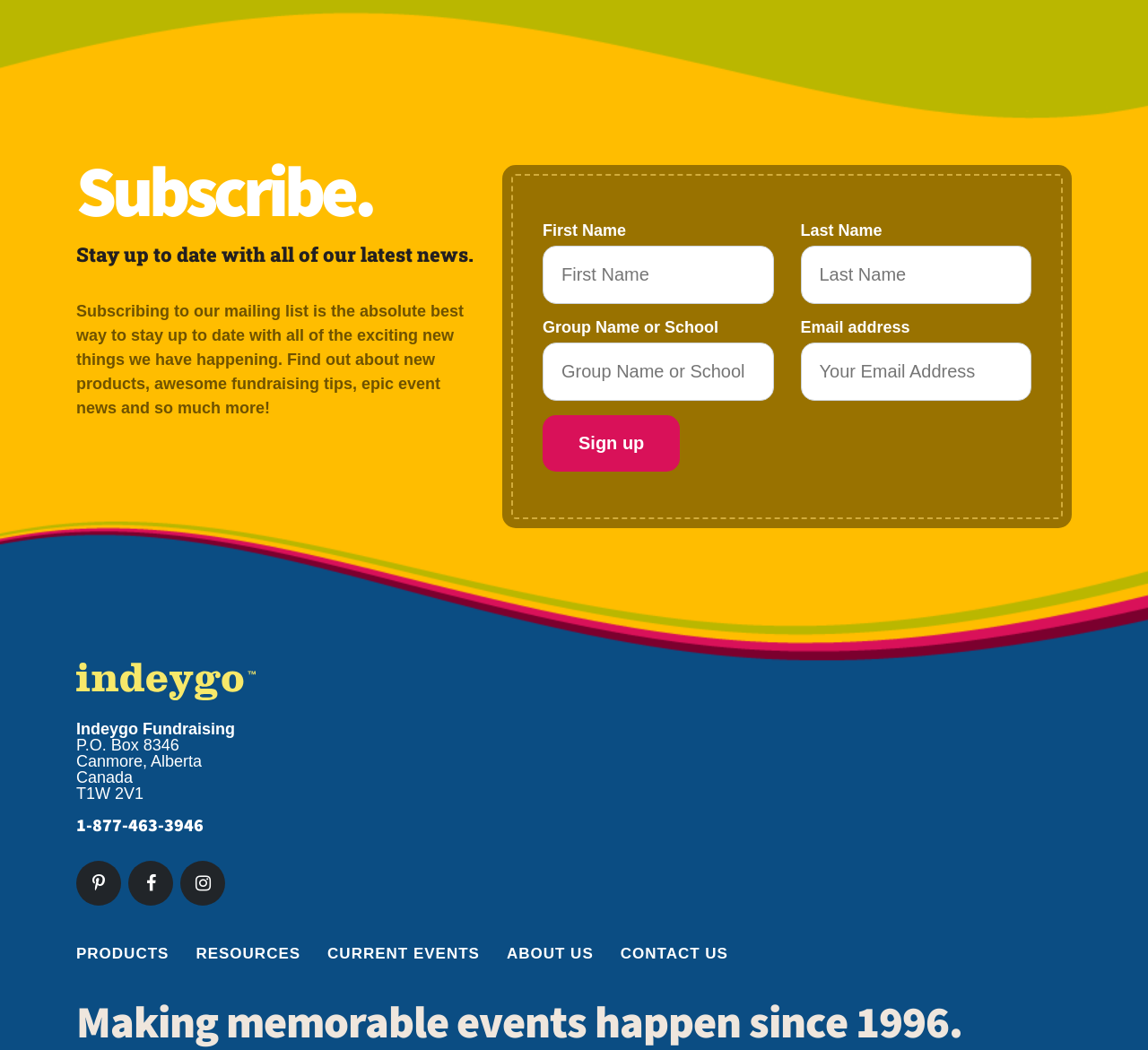What is the purpose of subscribing to the mailing list?
Answer the question in as much detail as possible.

The purpose of subscribing to the mailing list is to stay up to date with all of the exciting new things happening, including new products, awesome fundraising tips, epic event news, and so much more, as mentioned in the StaticText element with ID 138.